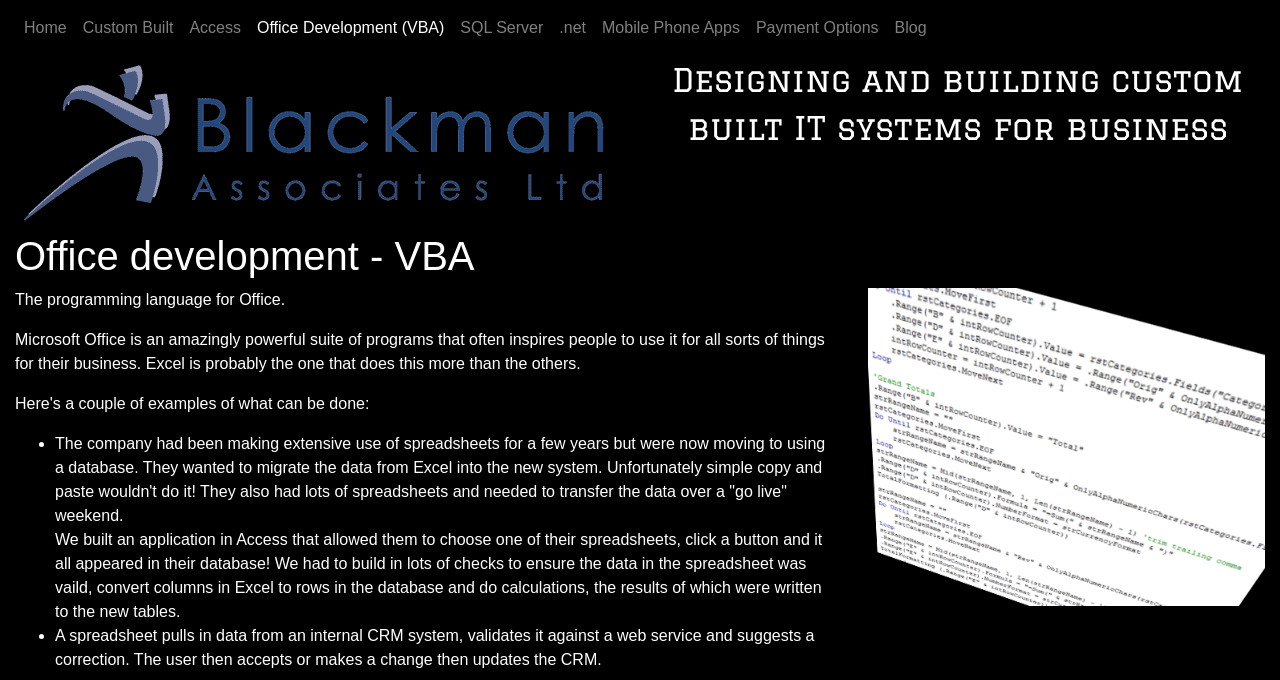Answer succinctly with a single word or phrase:
What is the location of the VBA code example image?

Bottom right